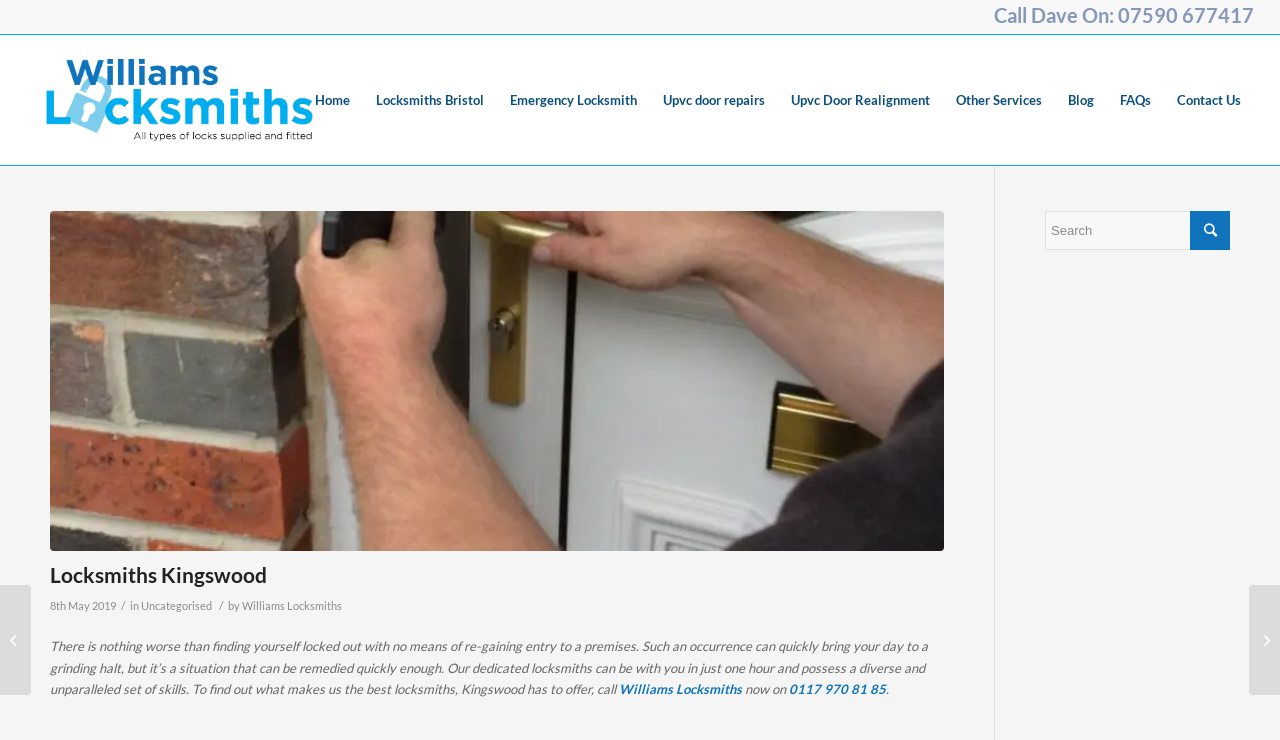Determine the bounding box coordinates for the element that should be clicked to follow this instruction: "Search for something". The coordinates should be given as four float numbers between 0 and 1, in the format [left, top, right, bottom].

None